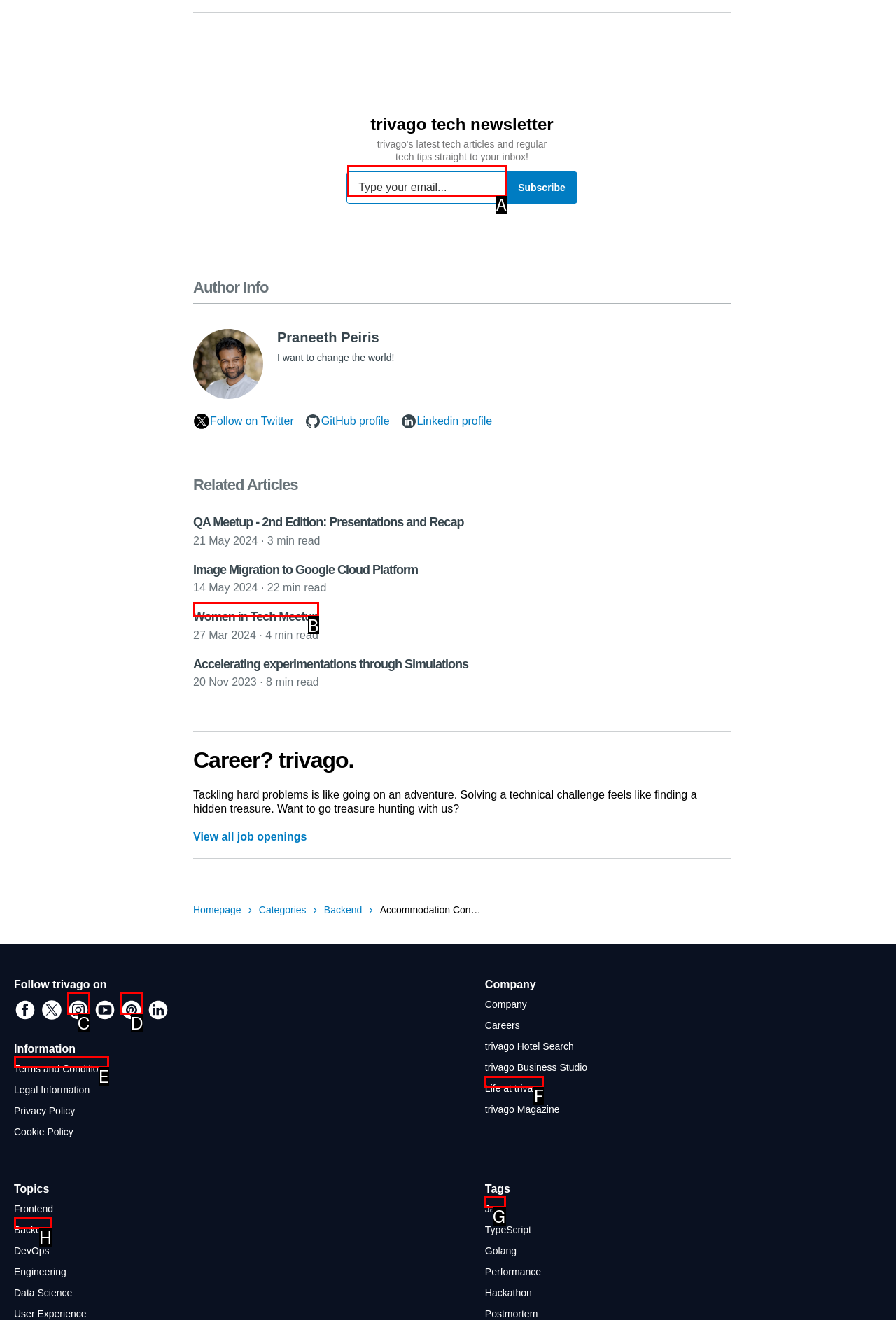Based on the element description: parent_node: Subscribe placeholder="Type your email...", choose the best matching option. Provide the letter of the option directly.

A